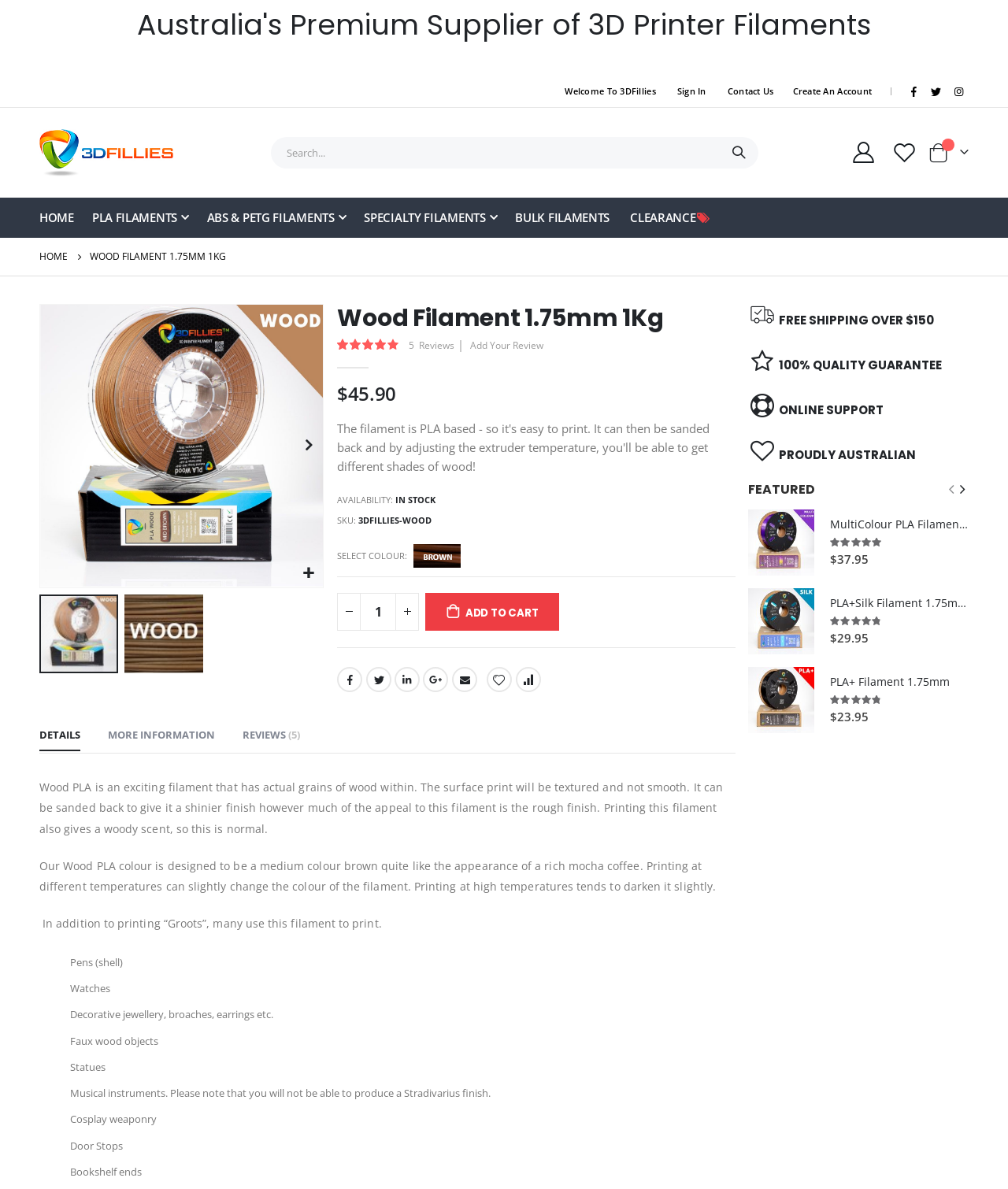Offer a meticulous caption that includes all visible features of the webpage.

This webpage is about a product called Wood Filament 1.75mm 1Kg, which is a type of 3D printer filament. At the top of the page, there is a heading that reads "Australia's Premium Supplier of 3D Printer Filaments" and a link to the website's homepage. Below this, there are several links to sign in, contact us, and create an account.

On the top right side of the page, there are social media links and a search bar. Below the search bar, there is a tab list with links to different sections of the website, including Home, PLA Filaments, ABS & PETG Filaments, Specialty Filaments, Bulk Filaments, and Clearance.

The main content of the page is about the Wood Filament 1.75mm 1Kg product. There is a large image of the product on the left side of the page, and on the right side, there is a description of the product, including its price, rating, and availability. The product description explains that the filament has actual grains of wood within and can be sanded to give it a shinier finish. It also mentions that printing this filament gives off a woody scent.

Below the product description, there are links to add a review, select a color, and add the product to the cart. There is also a section that lists the product's details, including its SKU and price.

On the bottom left side of the page, there are links to the product's details, including a description of the product, its specifications, and reviews. The description section explains the benefits of using this filament, including its textured surface and woody scent. It also lists some examples of products that can be made using this filament, such as pens, watches, and decorative jewelry.

Overall, this webpage is a product page that provides detailed information about the Wood Filament 1.75mm 1Kg product, including its features, specifications, and reviews.